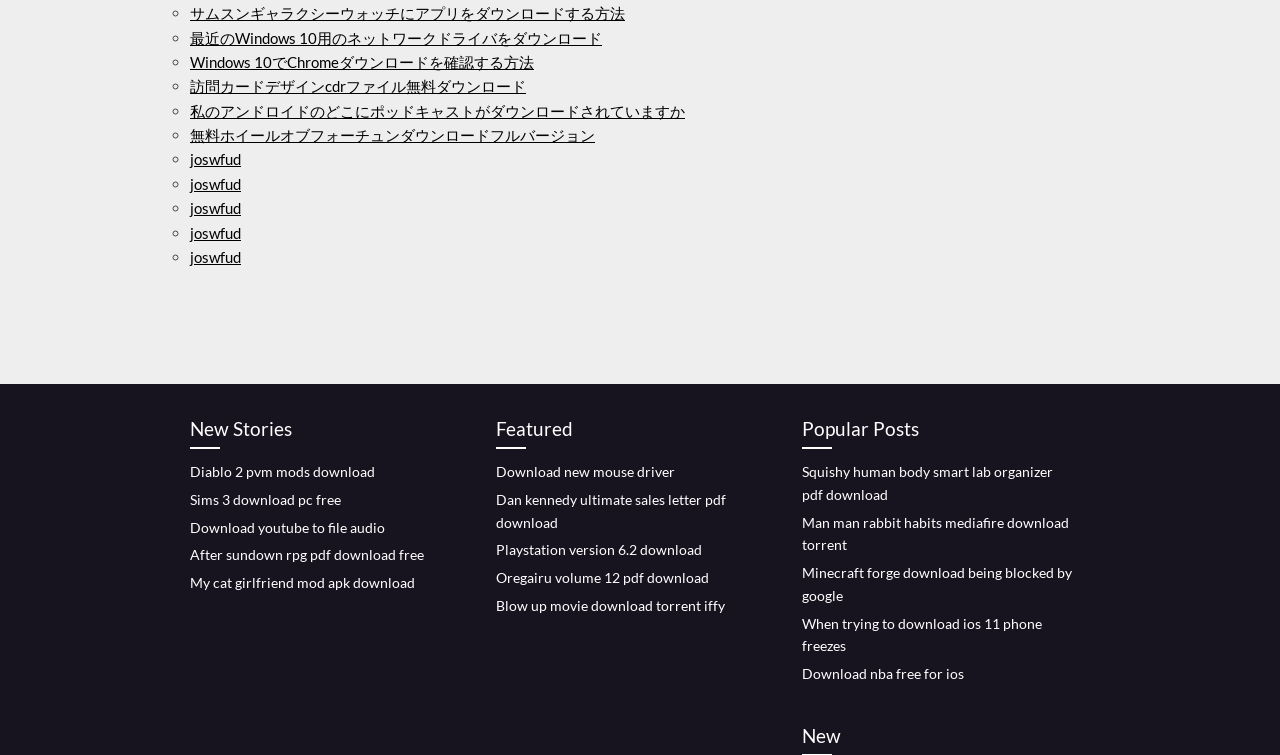Identify the bounding box of the UI element described as follows: "Playstation version 6.2 download". Provide the coordinates as four float numbers in the range of 0 to 1 [left, top, right, bottom].

[0.388, 0.717, 0.548, 0.74]